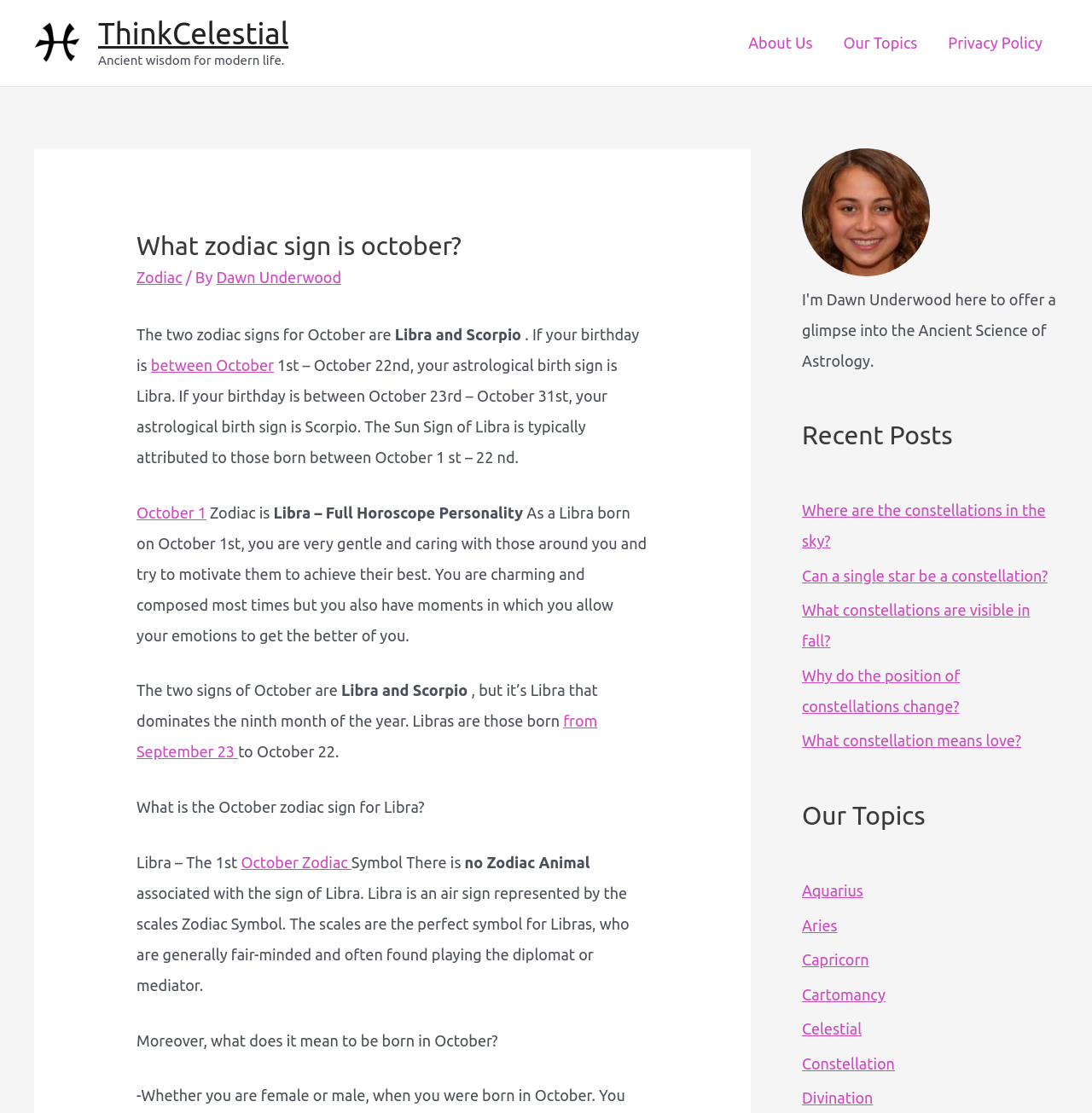Provide a brief response to the question below using a single word or phrase: 
What is the symbol associated with the sign of Libra?

Scales